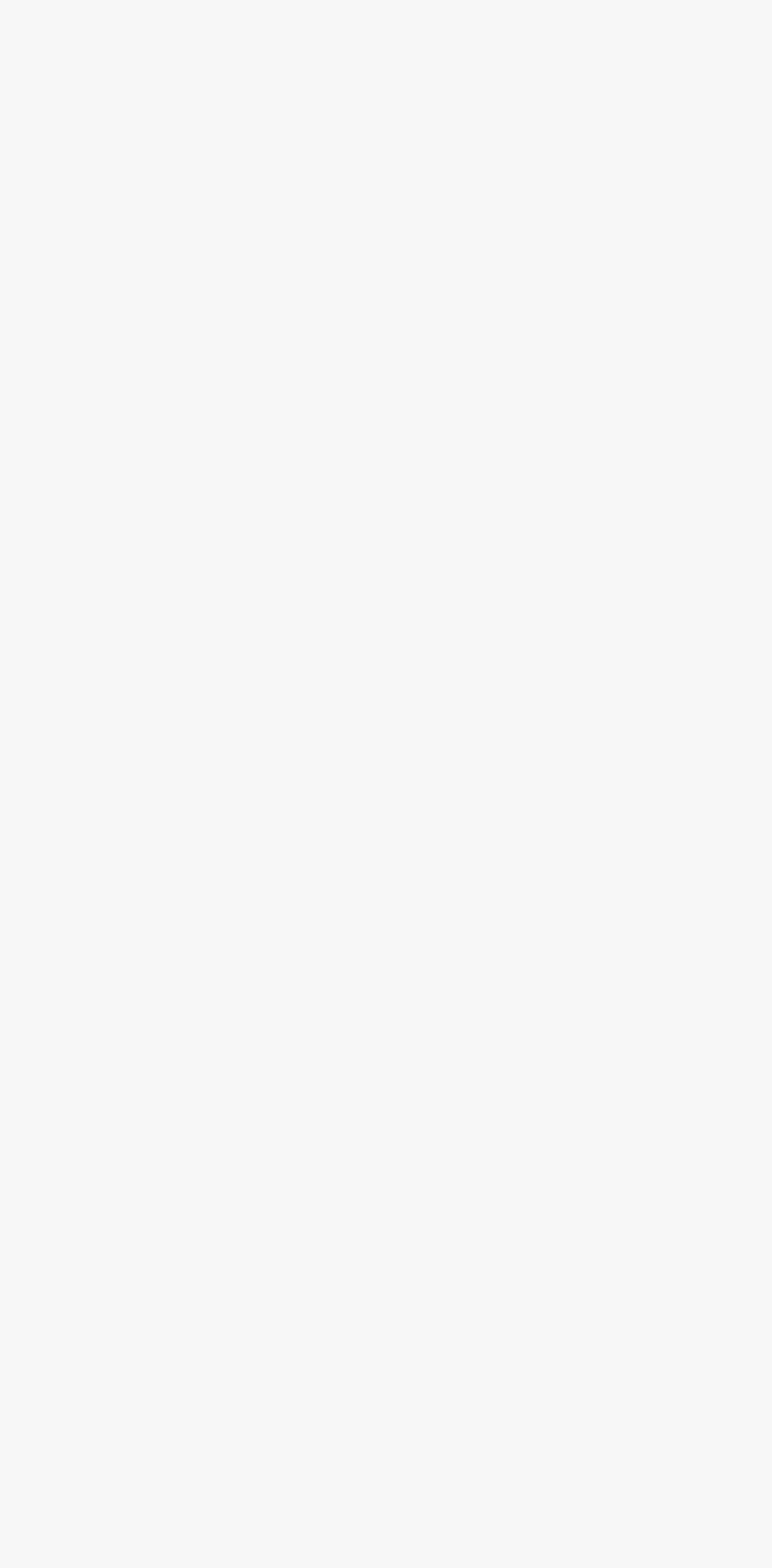What is the link below 'Visit us'?
From the screenshot, supply a one-word or short-phrase answer.

Accessibility